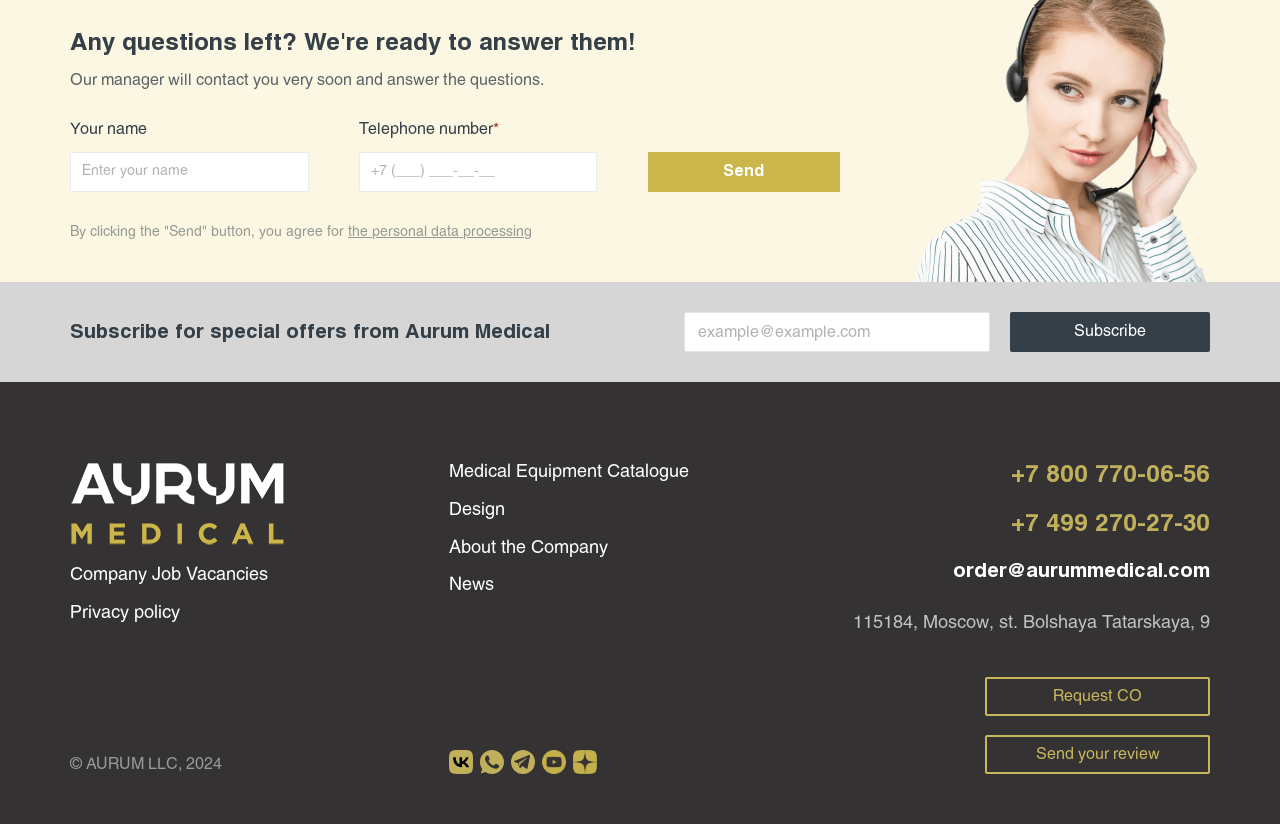Please provide a one-word or phrase answer to the question: 
How many phone numbers are listed at the bottom of the page?

Two